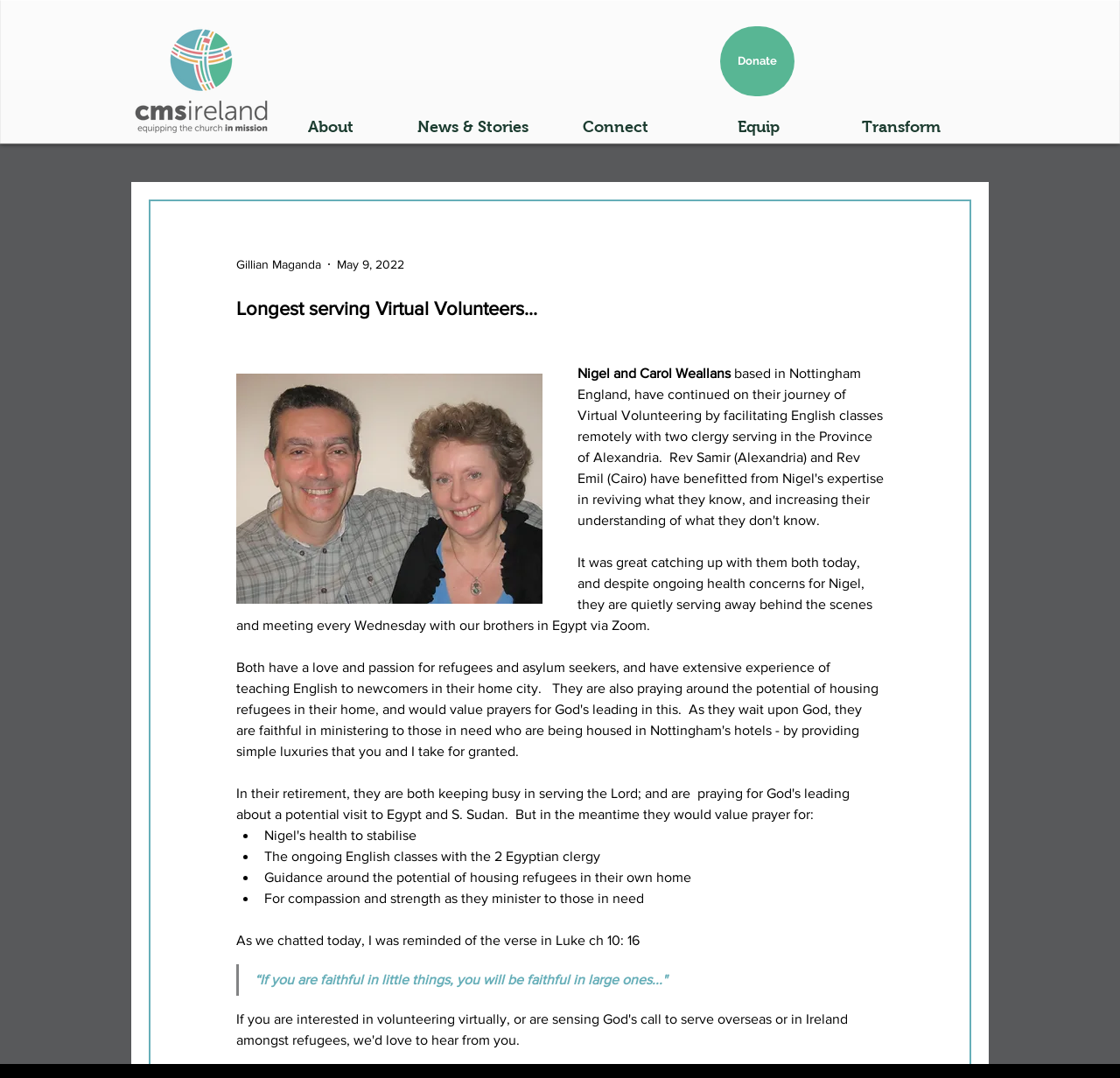What is the name of the person mentioned in the article?
Using the image, elaborate on the answer with as much detail as possible.

I found a StaticText element in the article with the text 'Nigel and Carol Weallans', which suggests that they are the people being mentioned in the article.